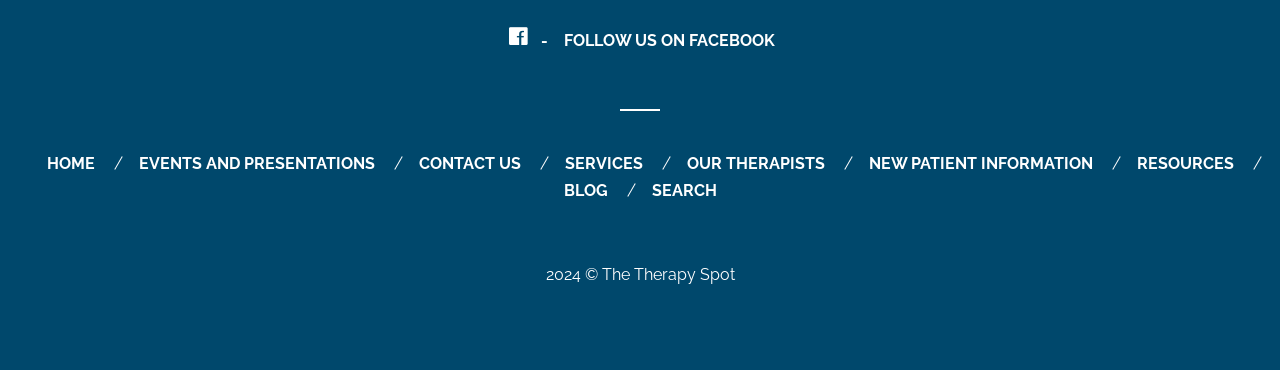Can you find the bounding box coordinates of the area I should click to execute the following instruction: "view events and presentations"?

[0.093, 0.415, 0.308, 0.467]